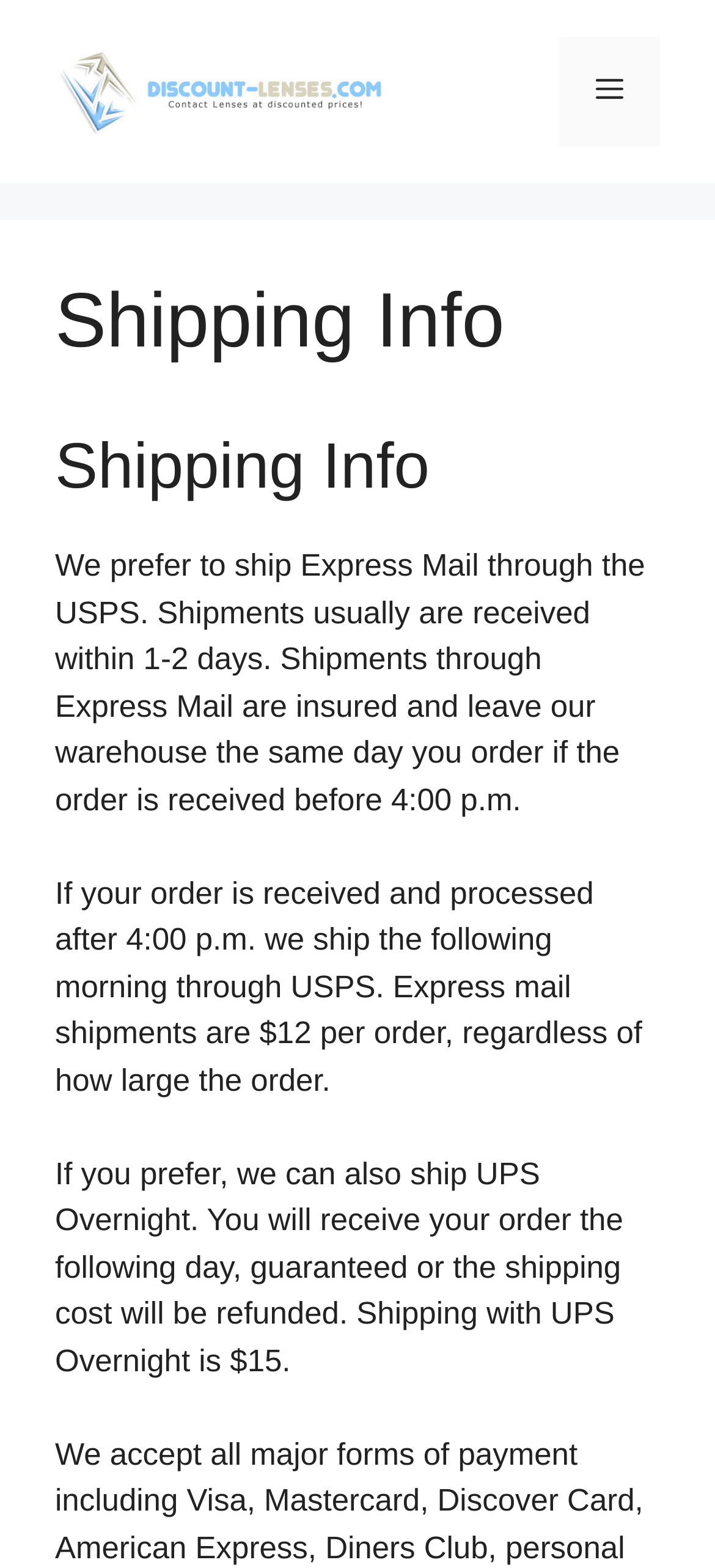Describe all visible elements and their arrangement on the webpage.

The webpage is about shipping information for Discount Lenses. At the top, there is a banner with the site's name, accompanied by a logo image. Below the banner, there is a navigation menu toggle button labeled "Menu" on the right side. 

The main content area has a heading "Shipping Info" at the top, followed by three paragraphs of text. The first paragraph explains that the site prefers to ship Express Mail through the USPS, which usually takes 1-2 days to arrive, and is insured. The second paragraph provides more details about the shipping schedule, including the cut-off time for same-day shipping. The third paragraph offers an alternative shipping option, UPS Overnight, which guarantees delivery the next day or refunds the shipping cost.

Overall, the webpage is focused on providing shipping information to customers, with clear and concise text explaining the options and details.